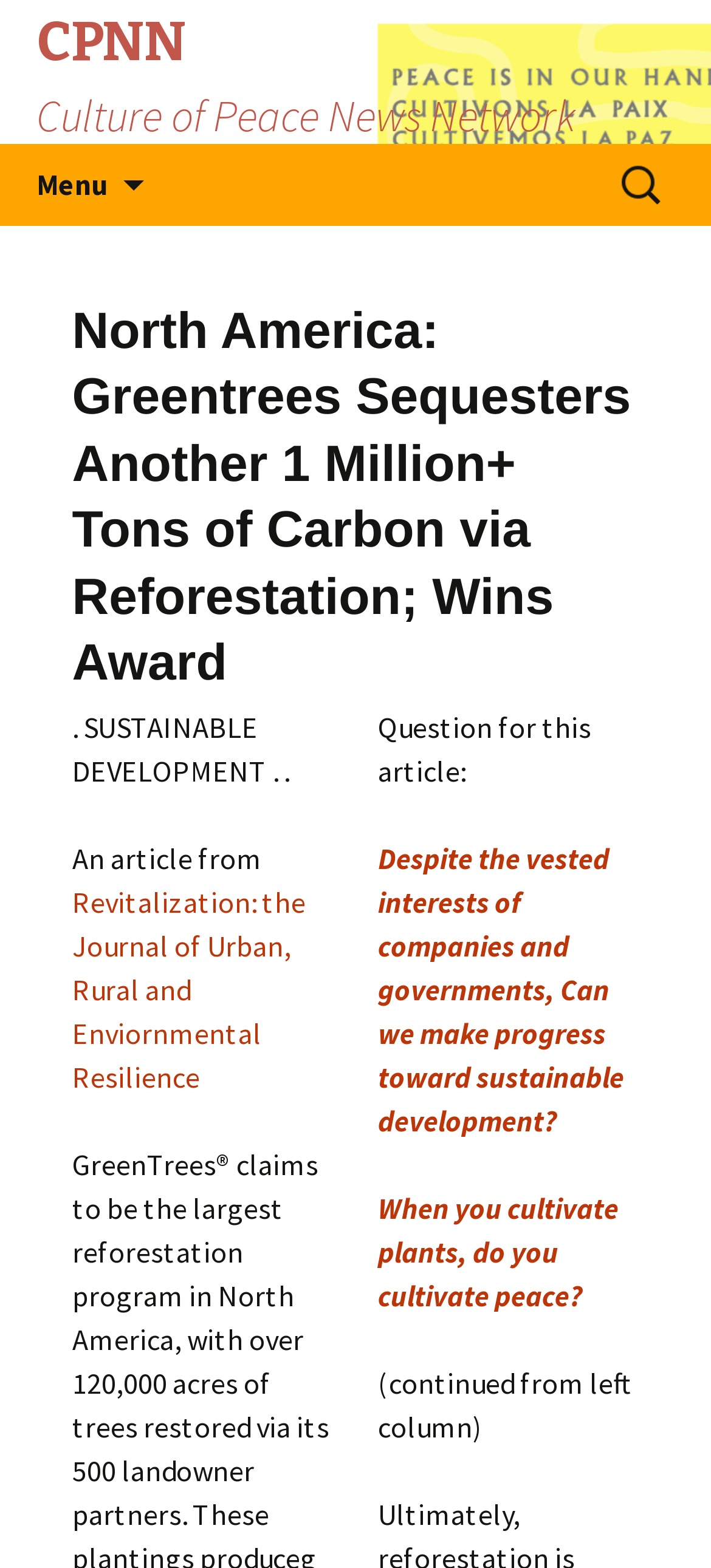Please give a short response to the question using one word or a phrase:
What is the topic of the question mentioned in the article?

Sustainable development